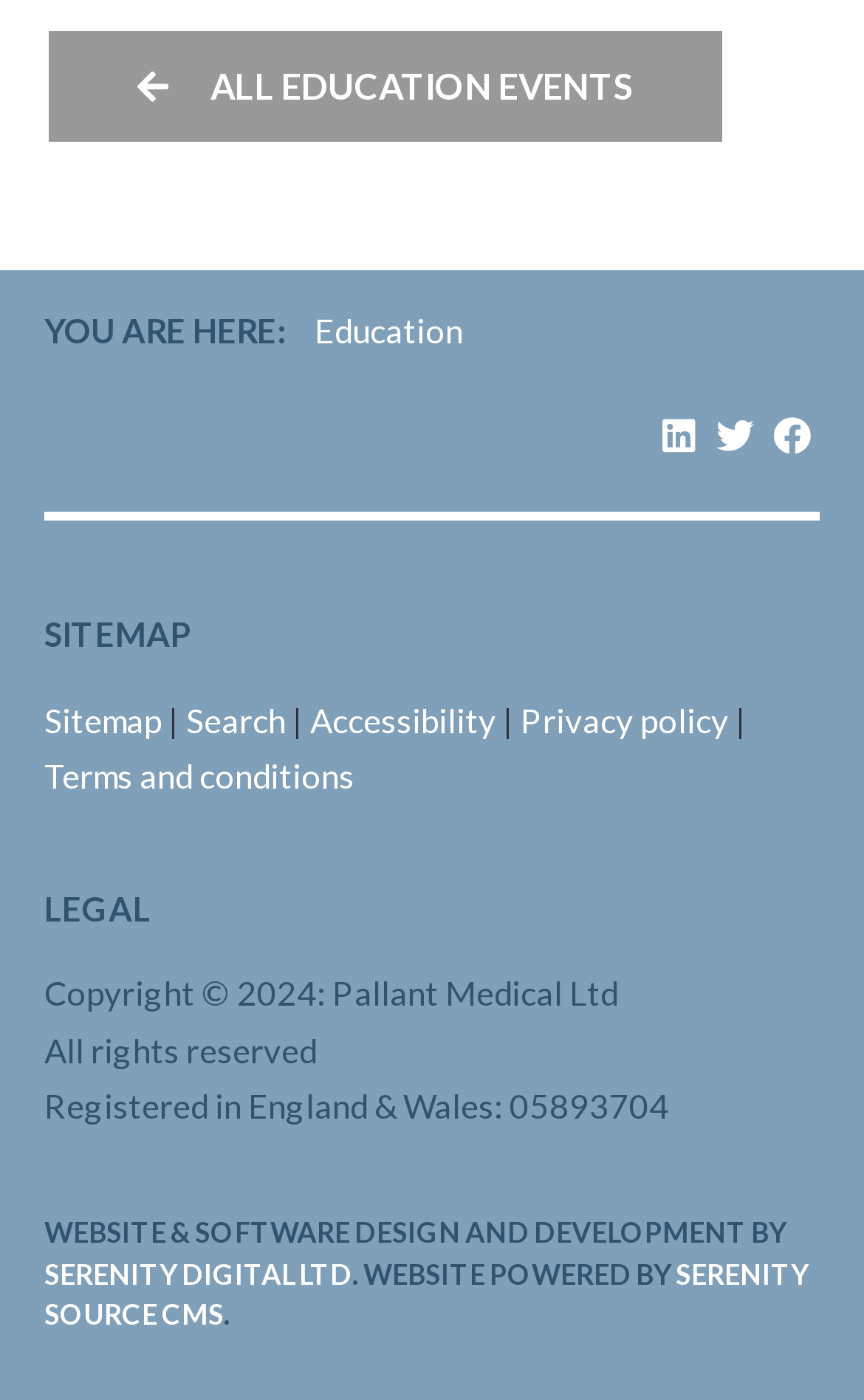Pinpoint the bounding box coordinates of the element that must be clicked to accomplish the following instruction: "search on the website". The coordinates should be in the format of four float numbers between 0 and 1, i.e., [left, top, right, bottom].

[0.215, 0.5, 0.331, 0.528]